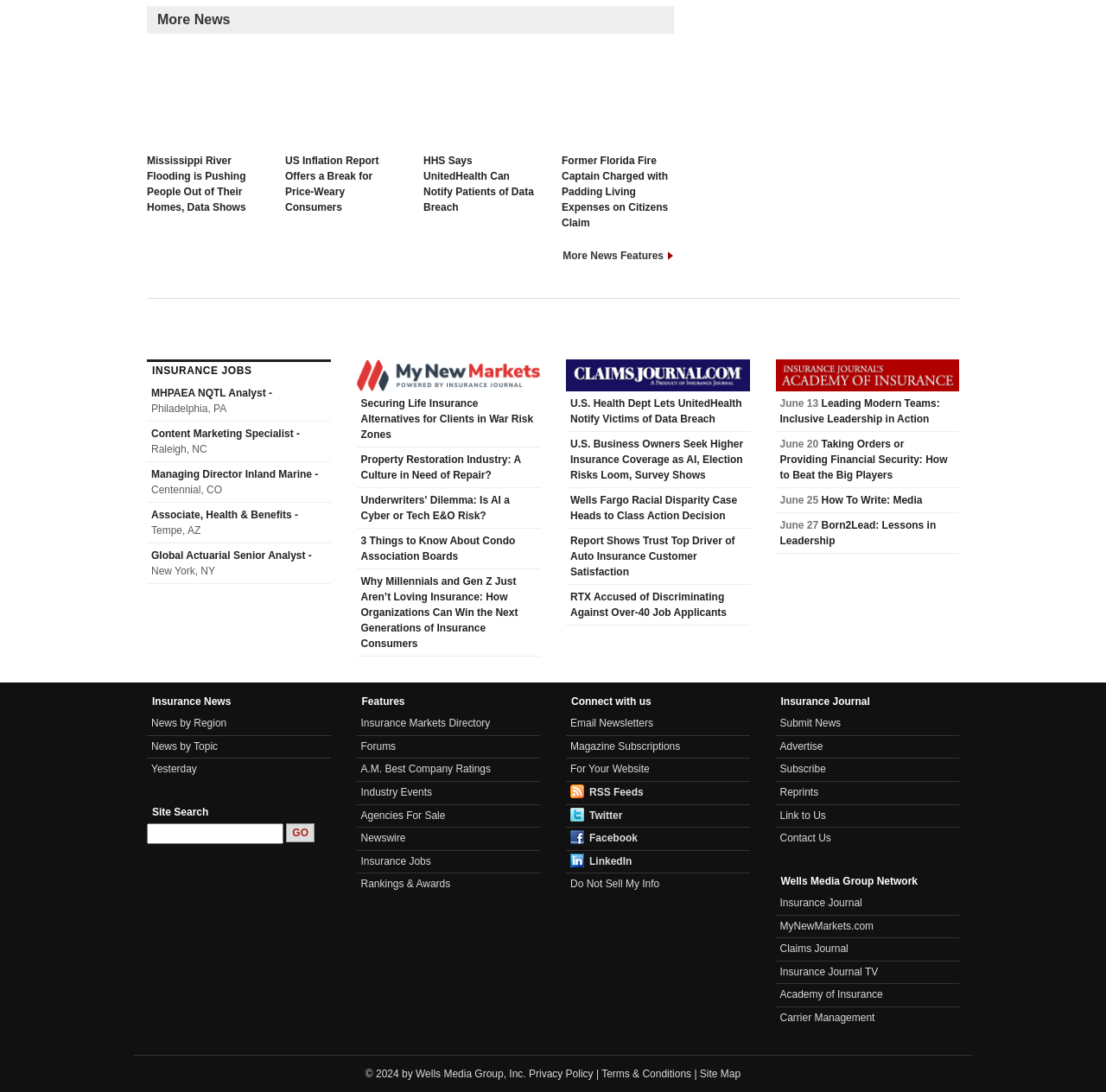Respond to the question below with a single word or phrase: What is the name of the company that owns the website?

Wells Media Group